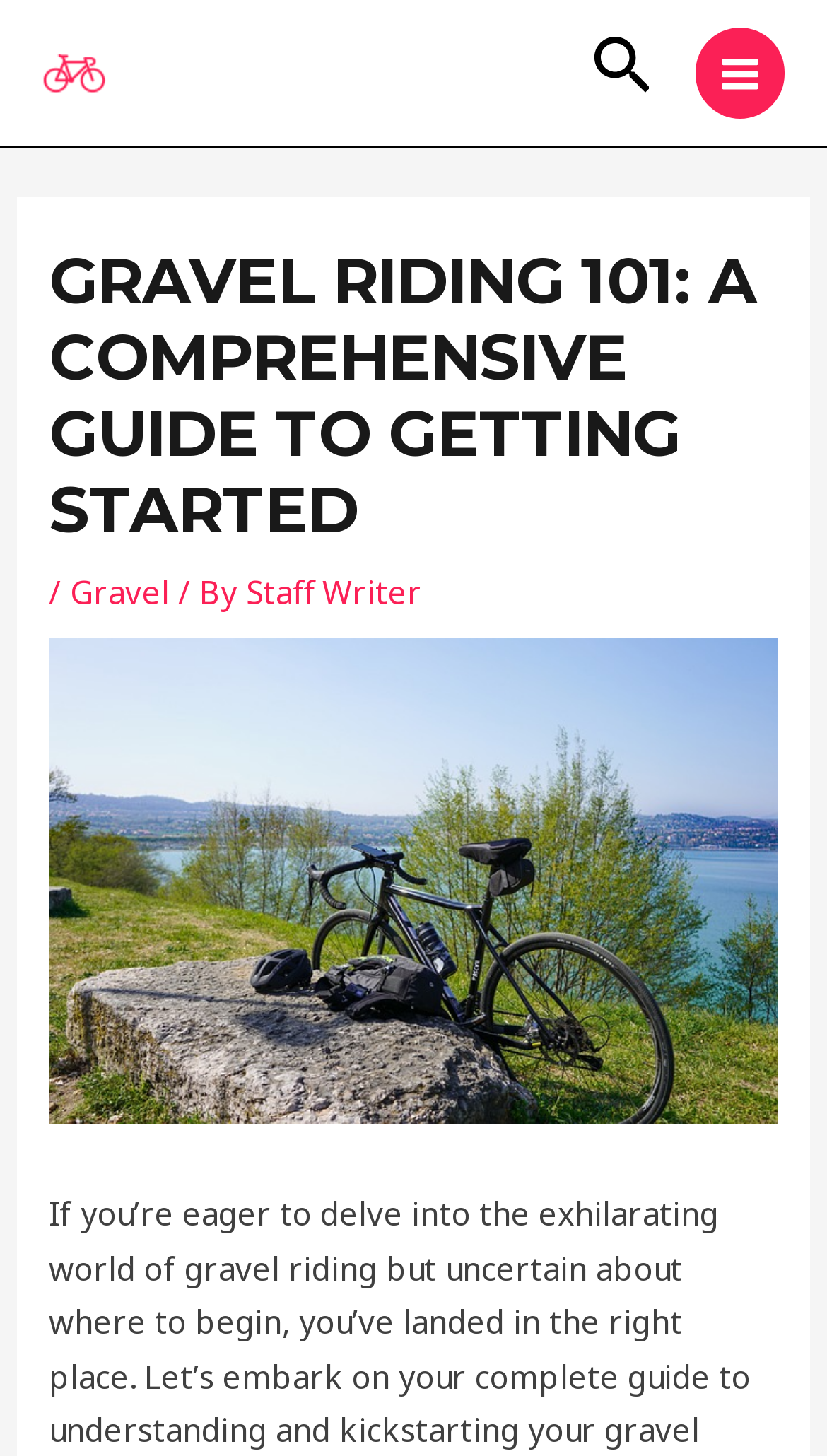Provide your answer to the question using just one word or phrase: What is the name of the website?

Everything Cycling